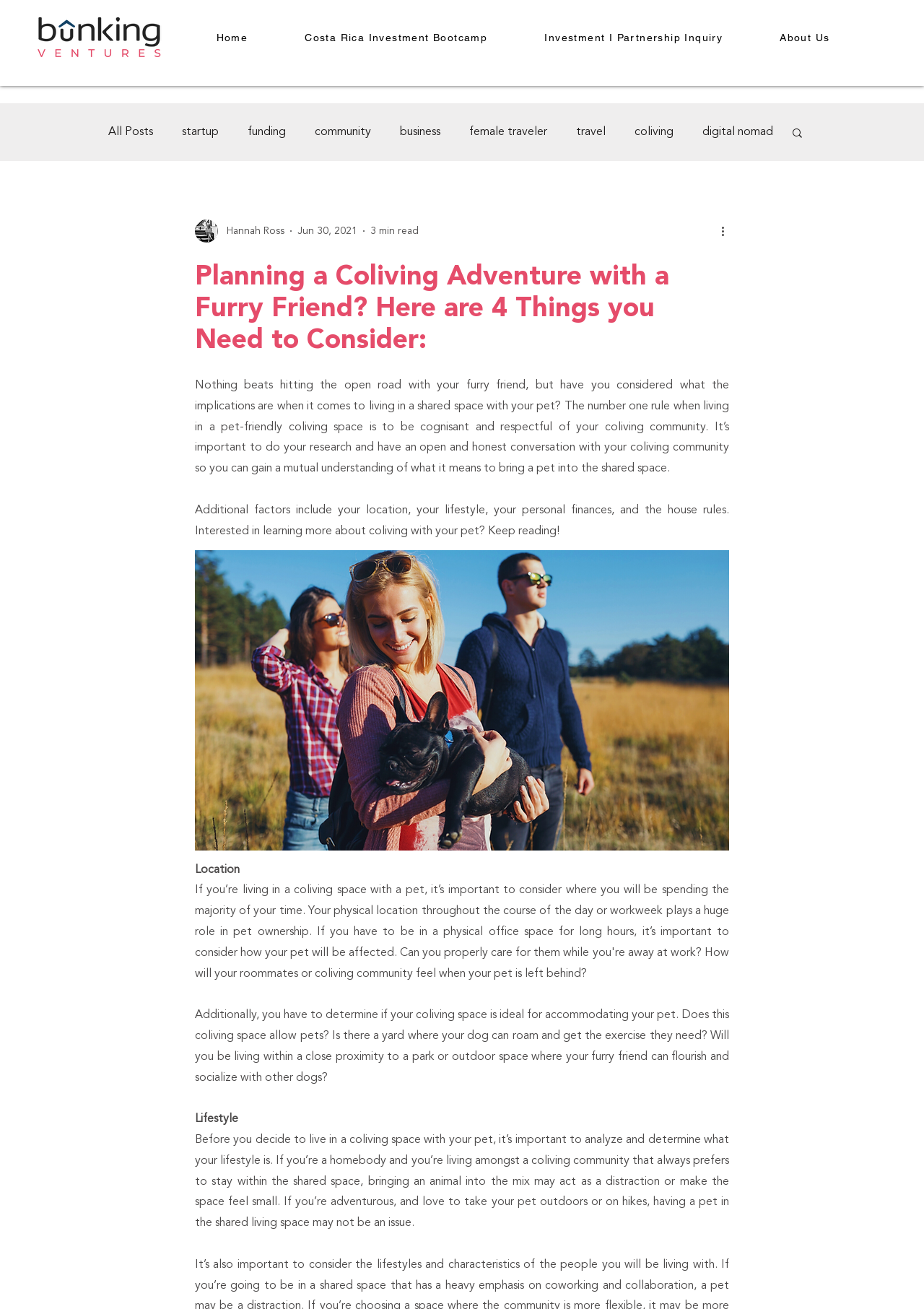Determine the coordinates of the bounding box for the clickable area needed to execute this instruction: "Click the 'Home' link".

[0.206, 0.019, 0.296, 0.04]